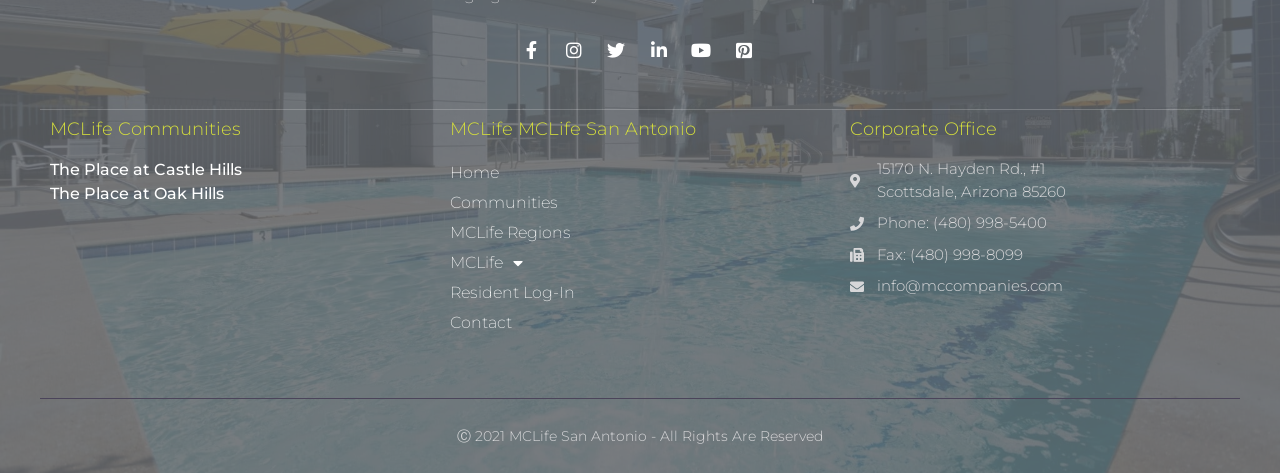Can you find the bounding box coordinates for the element to click on to achieve the instruction: "Contact MCLife"?

[0.352, 0.652, 0.648, 0.715]